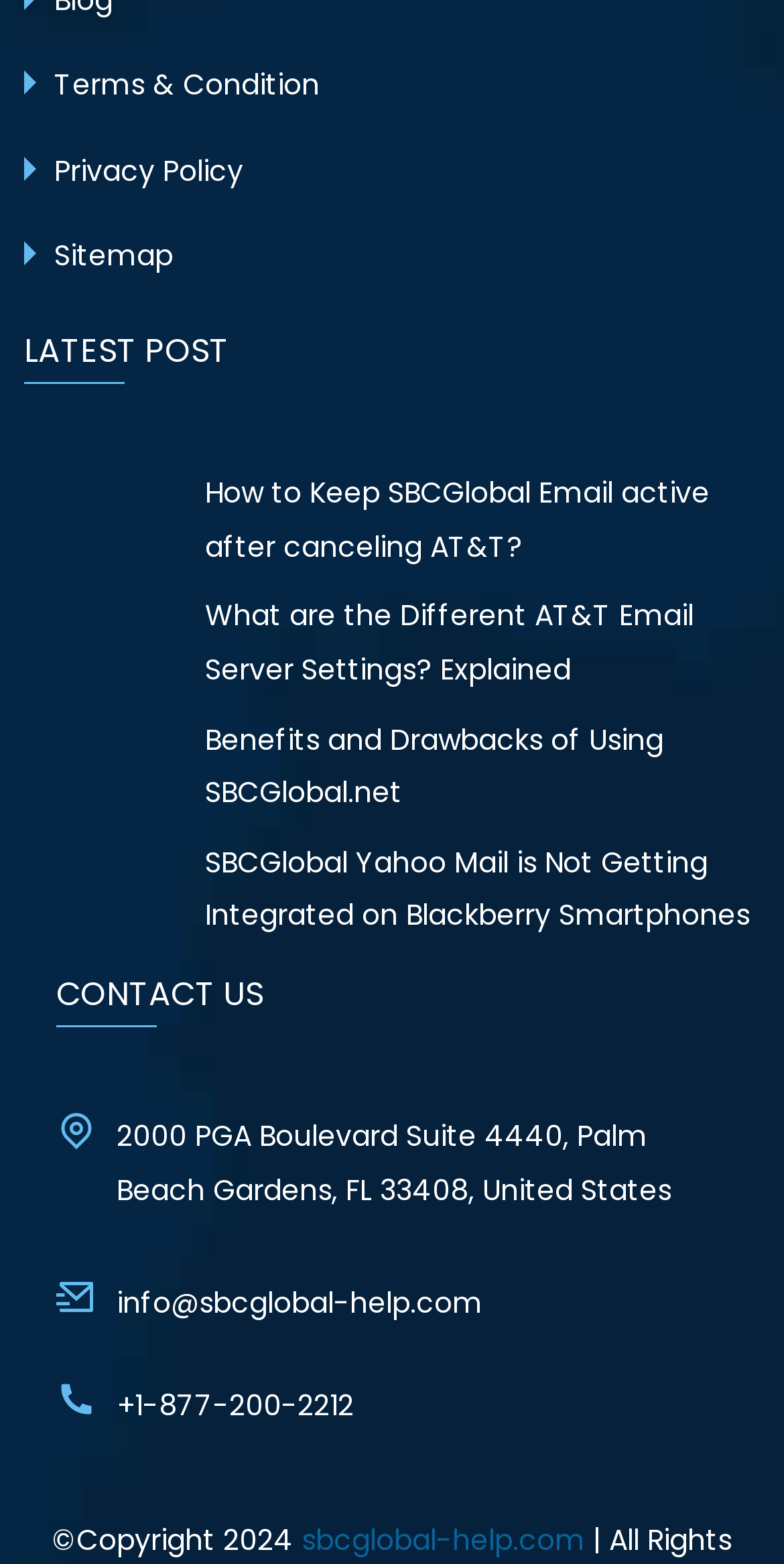Given the element description +1-877-200-2212, identify the bounding box coordinates for the UI element on the webpage screenshot. The format should be (top-left x, top-left y, bottom-right x, bottom-right y), with values between 0 and 1.

[0.149, 0.886, 0.451, 0.911]